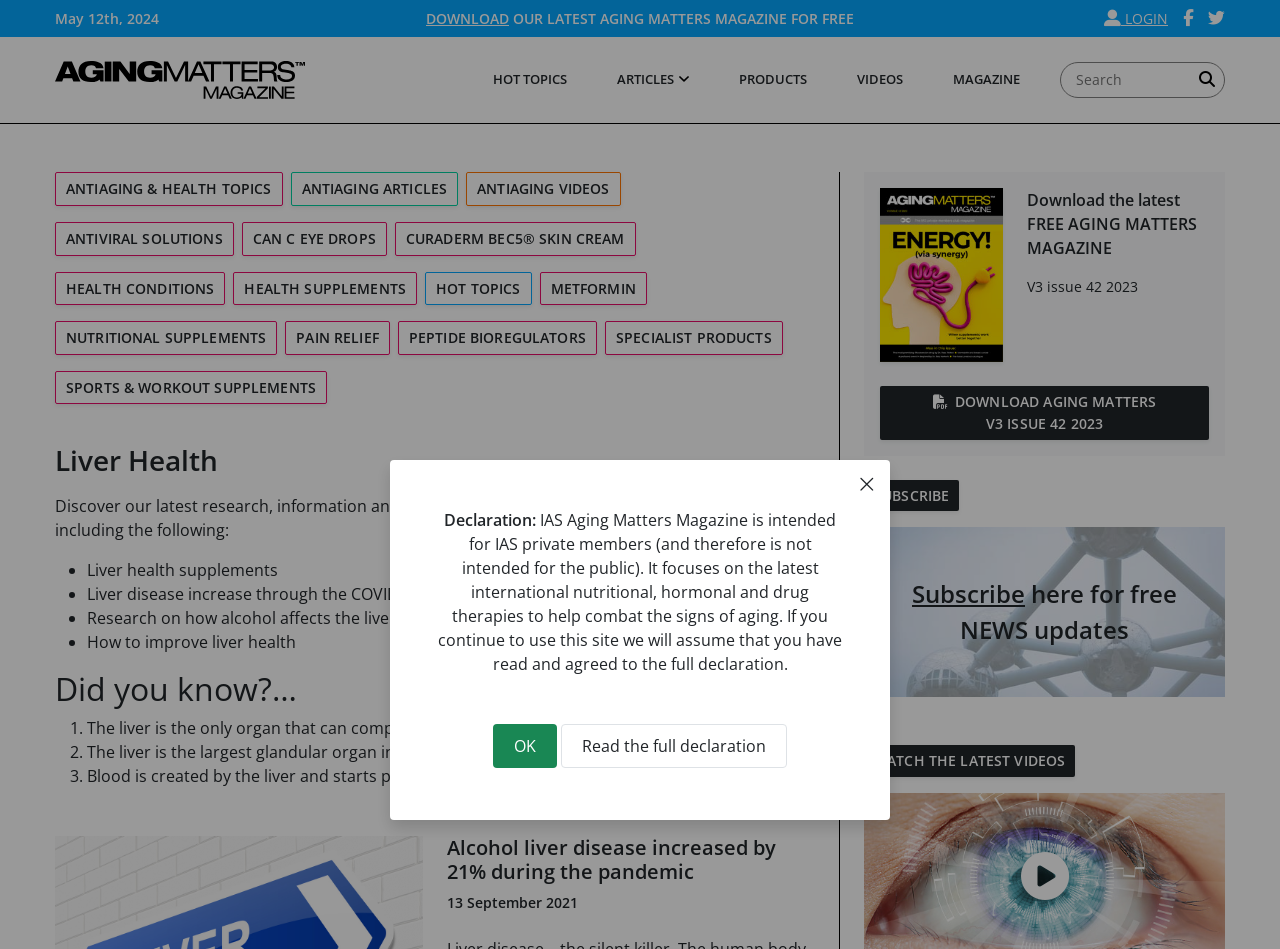Predict the bounding box for the UI component with the following description: "alt="Aging Matters Logo"".

[0.043, 0.064, 0.238, 0.105]